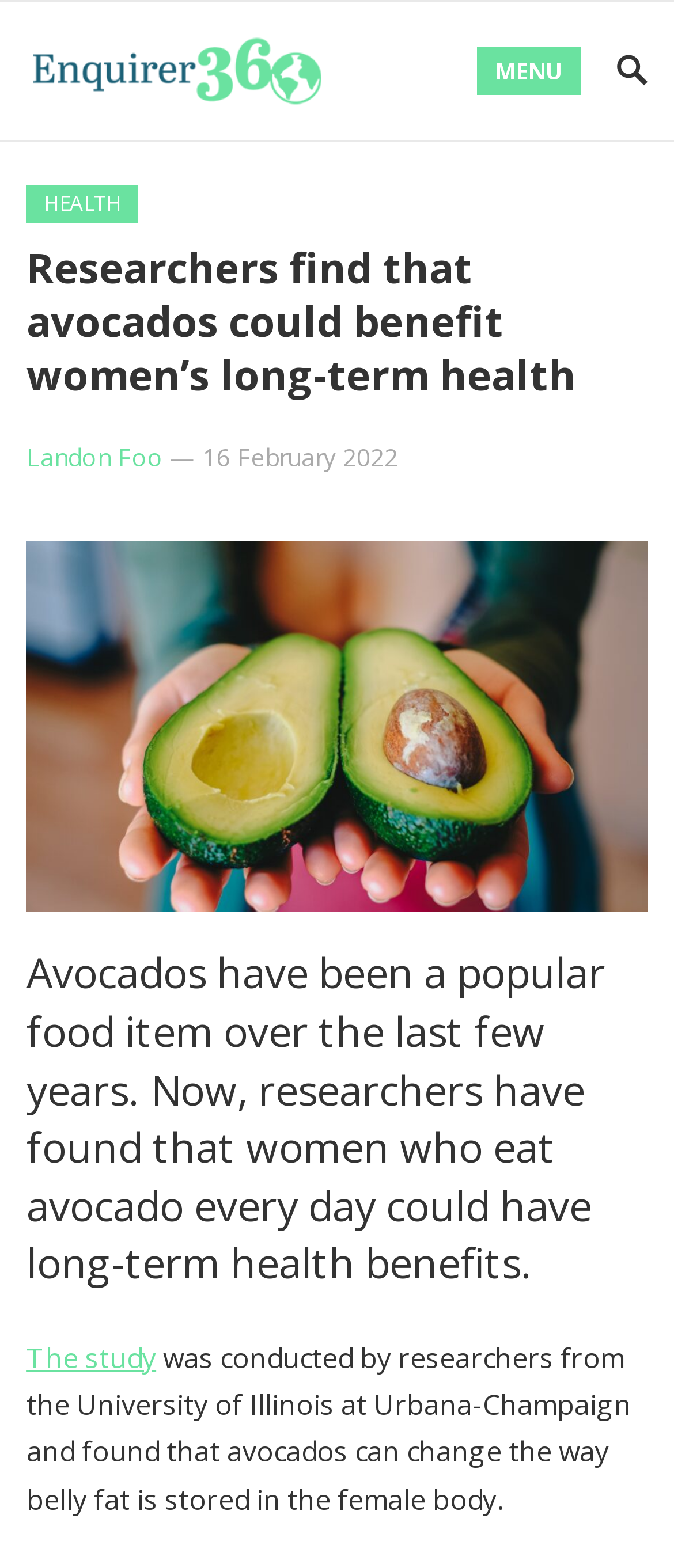Explain the features and main sections of the webpage comprehensively.

The webpage is an article about the health benefits of avocados, specifically for women. At the top left of the page, there is a link with no text. Next to it, there is a "MENU" button. Below these elements, there is a header section that spans almost the entire width of the page. Within this section, there are three links: "HEALTH" on the left, the article title "Researchers find that avocados could benefit women’s long-term health" in the middle, and "Landon Foo" on the right, followed by a dash and the date "16 February 2022".

Below the header section, there is a paragraph of text that summarizes the article, stating that avocados have become popular and that researchers have found that eating them daily can have long-term health benefits for women. This paragraph is followed by a link to "The study", which is likely a link to the original research. The text then continues, explaining that the study was conducted by researchers from the University of Illinois at Urbana-Champaign and found that avocados can affect how belly fat is stored in the female body.